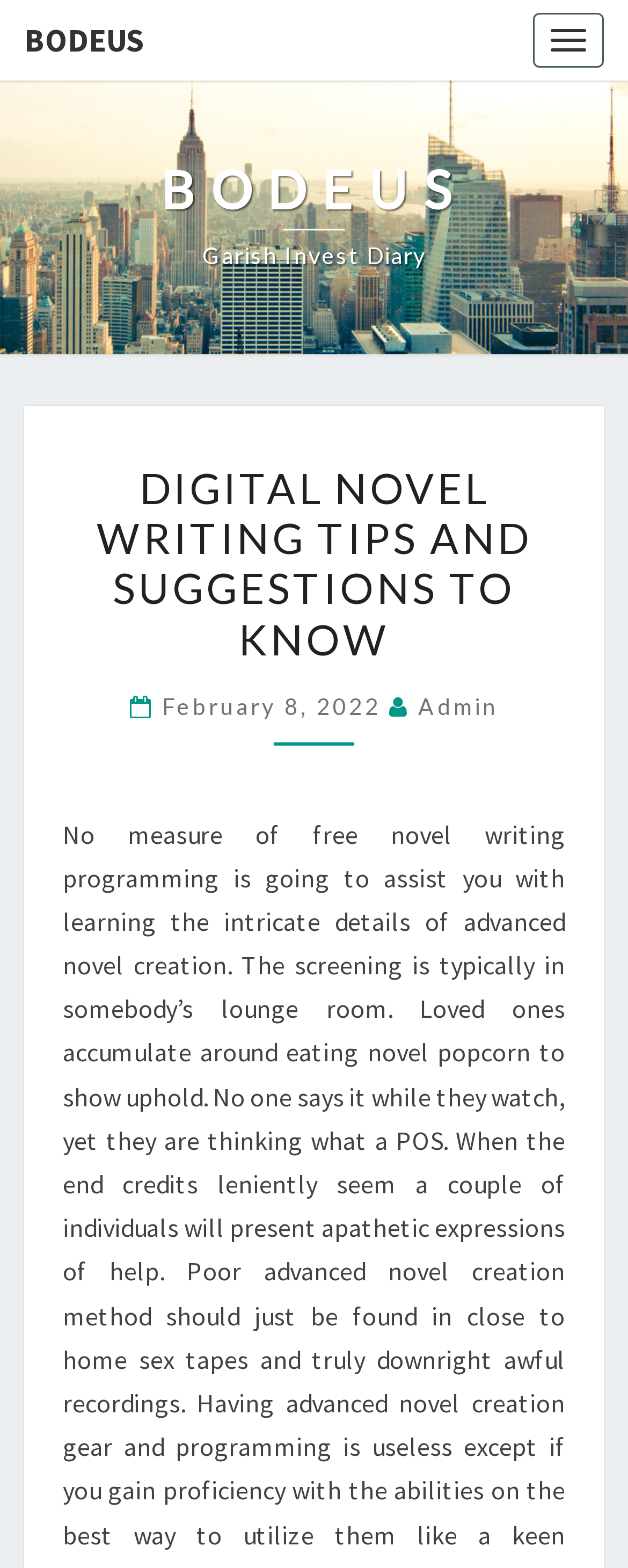Determine the bounding box coordinates of the UI element described by: "Bodeus".

[0.0, 0.0, 0.267, 0.051]